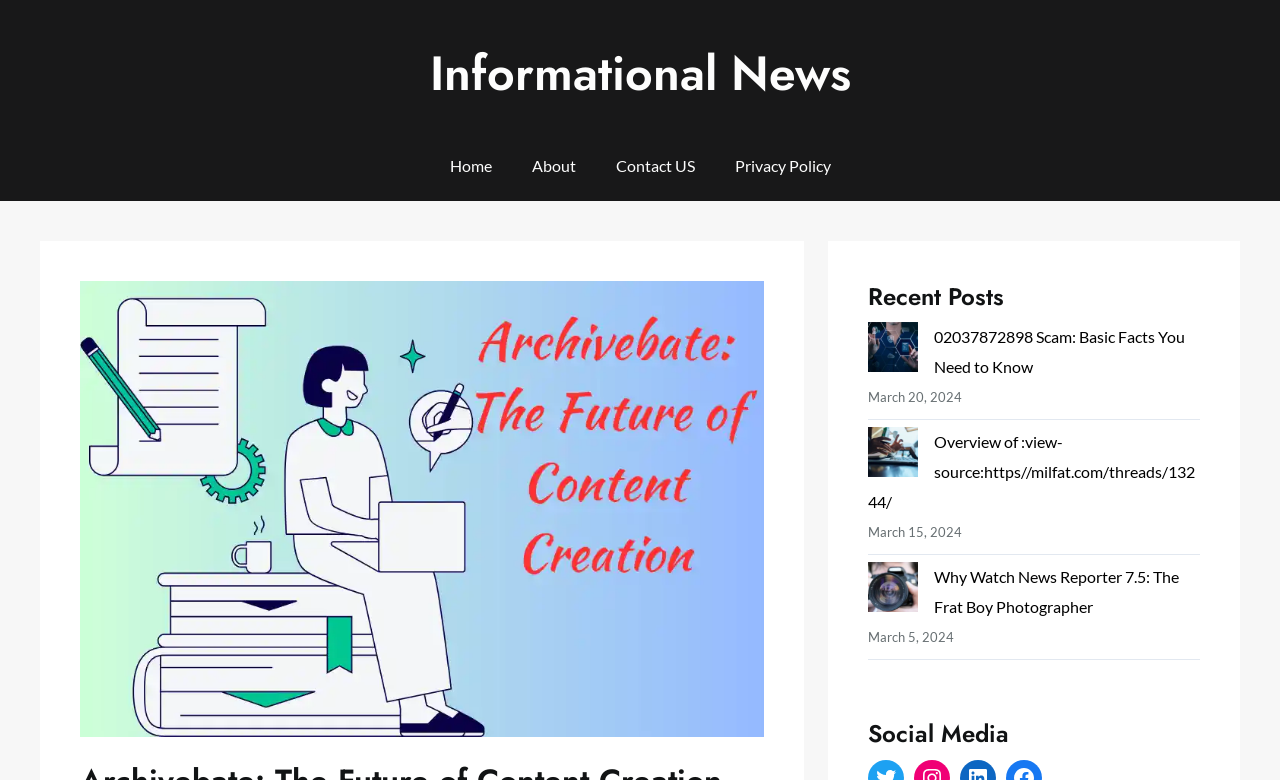Based on the element description "Home", predict the bounding box coordinates of the UI element.

[0.351, 0.194, 0.384, 0.232]